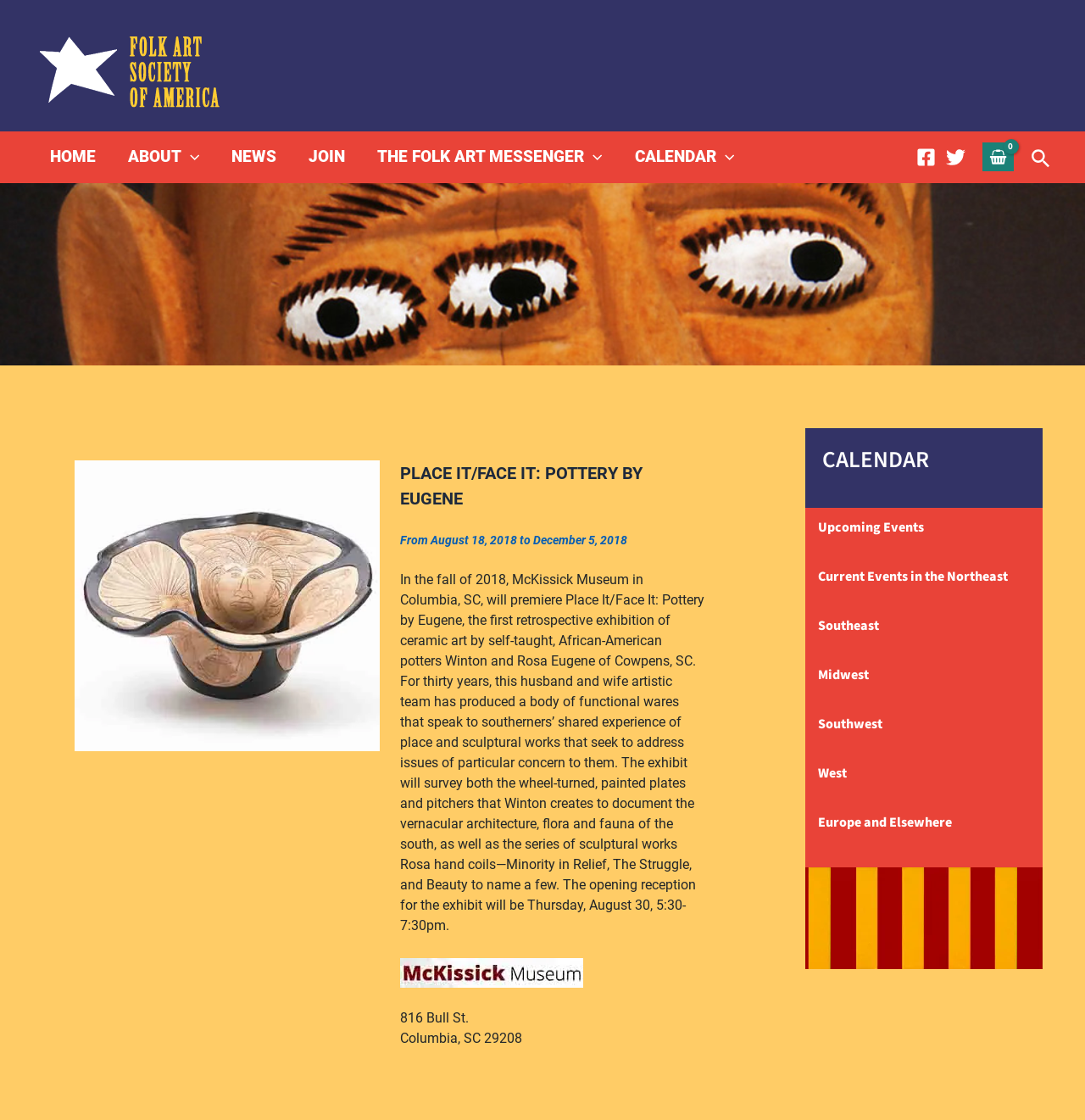Kindly determine the bounding box coordinates for the area that needs to be clicked to execute this instruction: "click the logo".

None